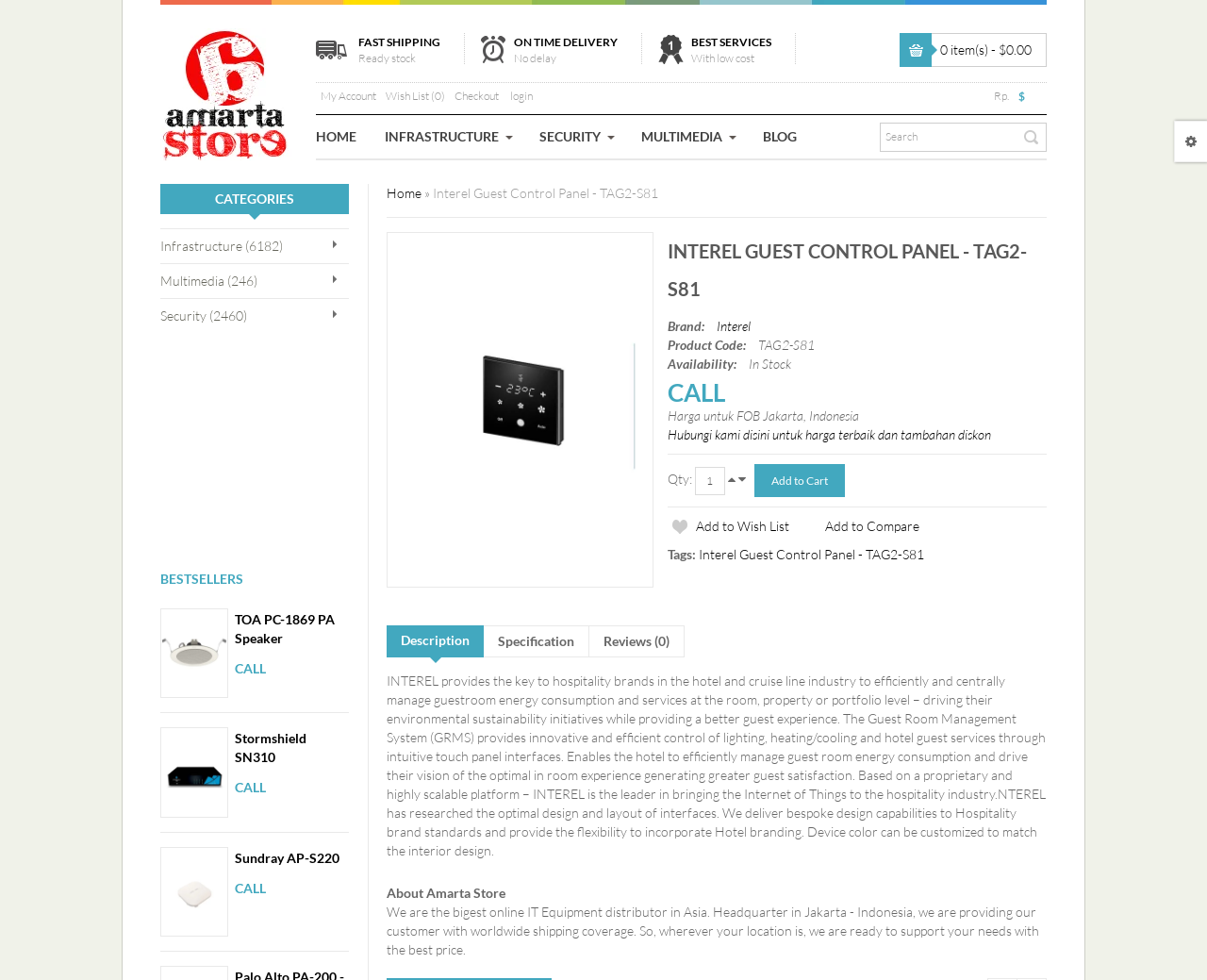Please answer the following question using a single word or phrase: 
What is the availability of the Interel Guest Control Panel?

In Stock